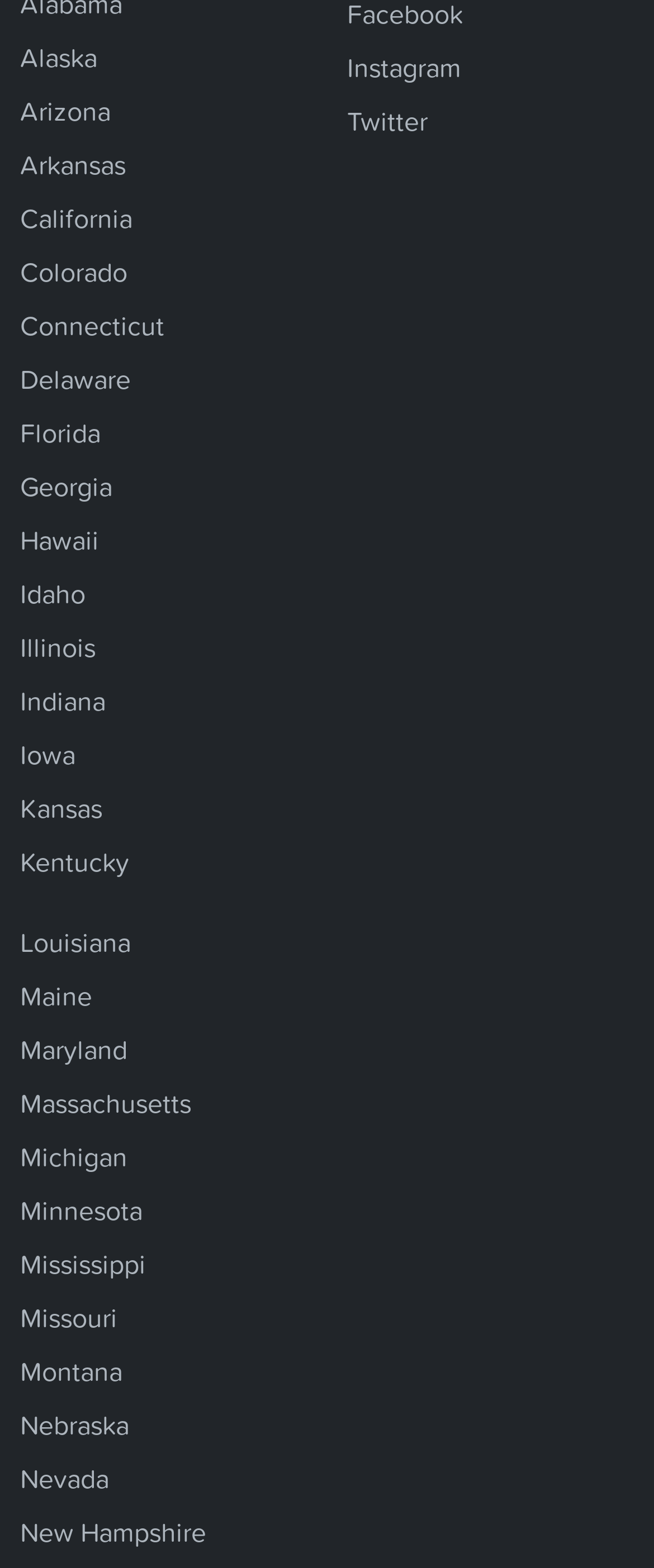Respond to the question below with a single word or phrase:
How many states are listed?

50